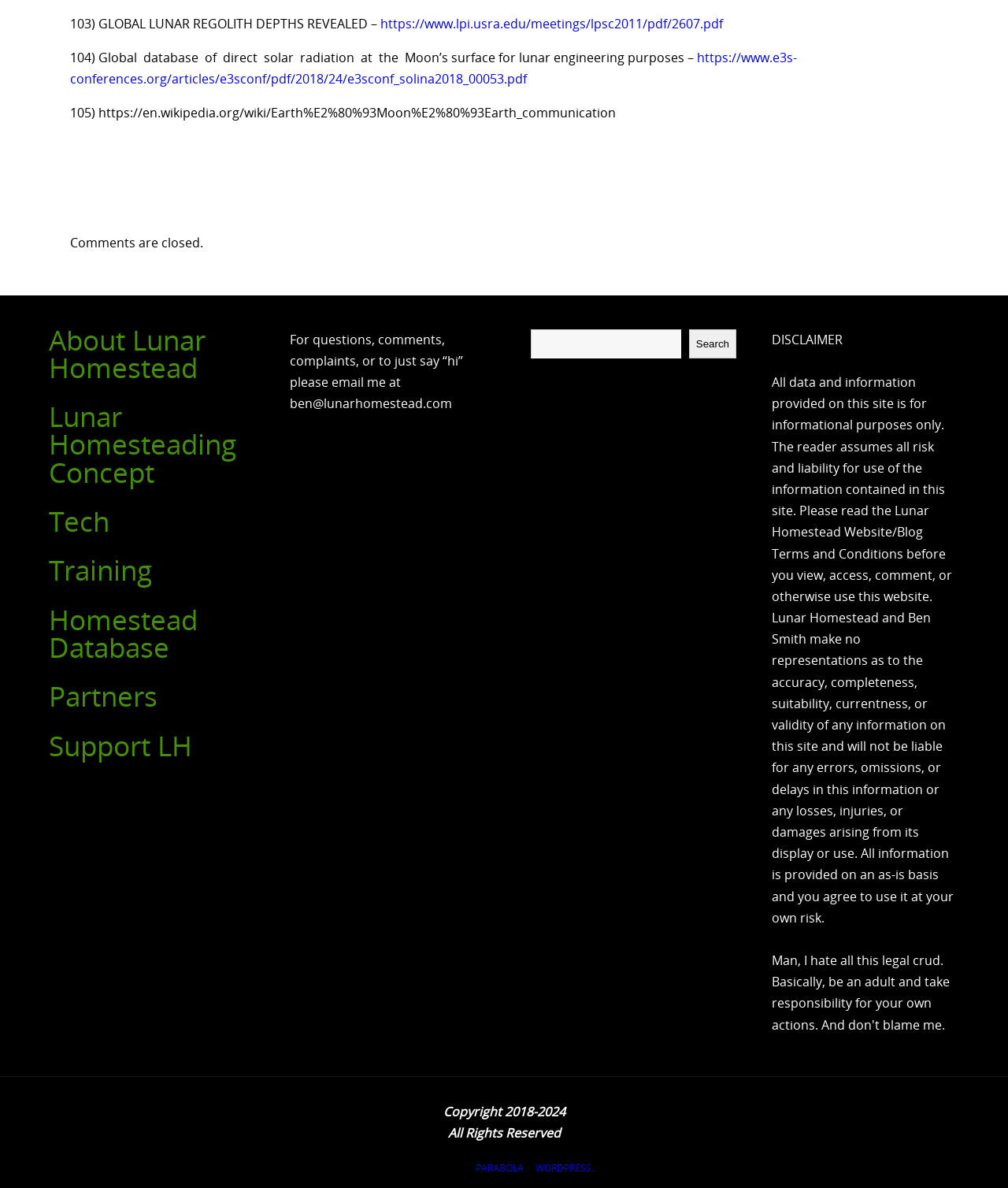Find the bounding box coordinates for the HTML element specified by: "Search".

[0.683, 0.277, 0.73, 0.301]